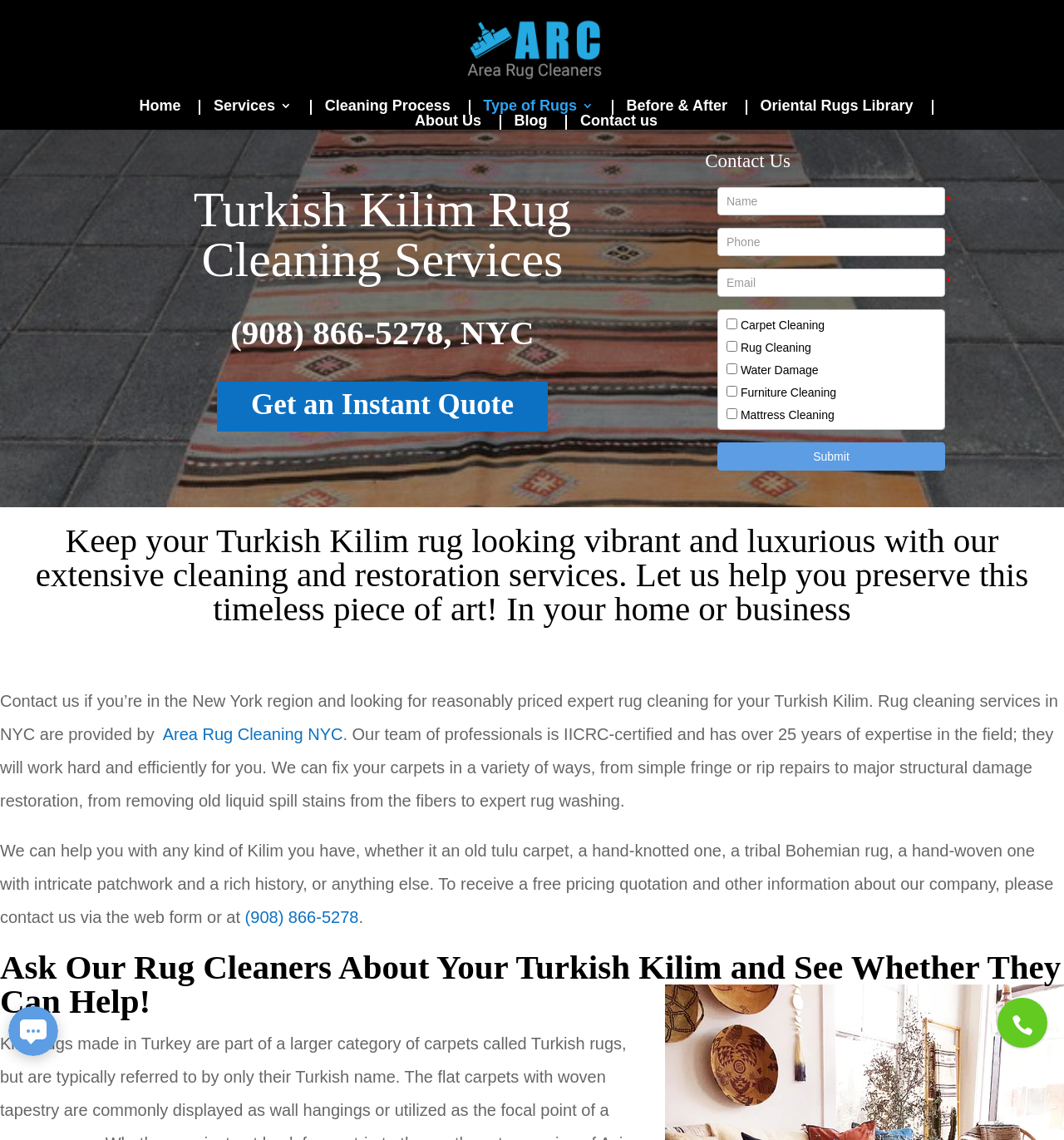How can I get a quote for rug cleaning?
Please respond to the question with a detailed and thorough explanation.

I found a heading 'Get an Instant Quote' with a link below it, which suggests that clicking on the link will allow me to get a quote for rug cleaning services.